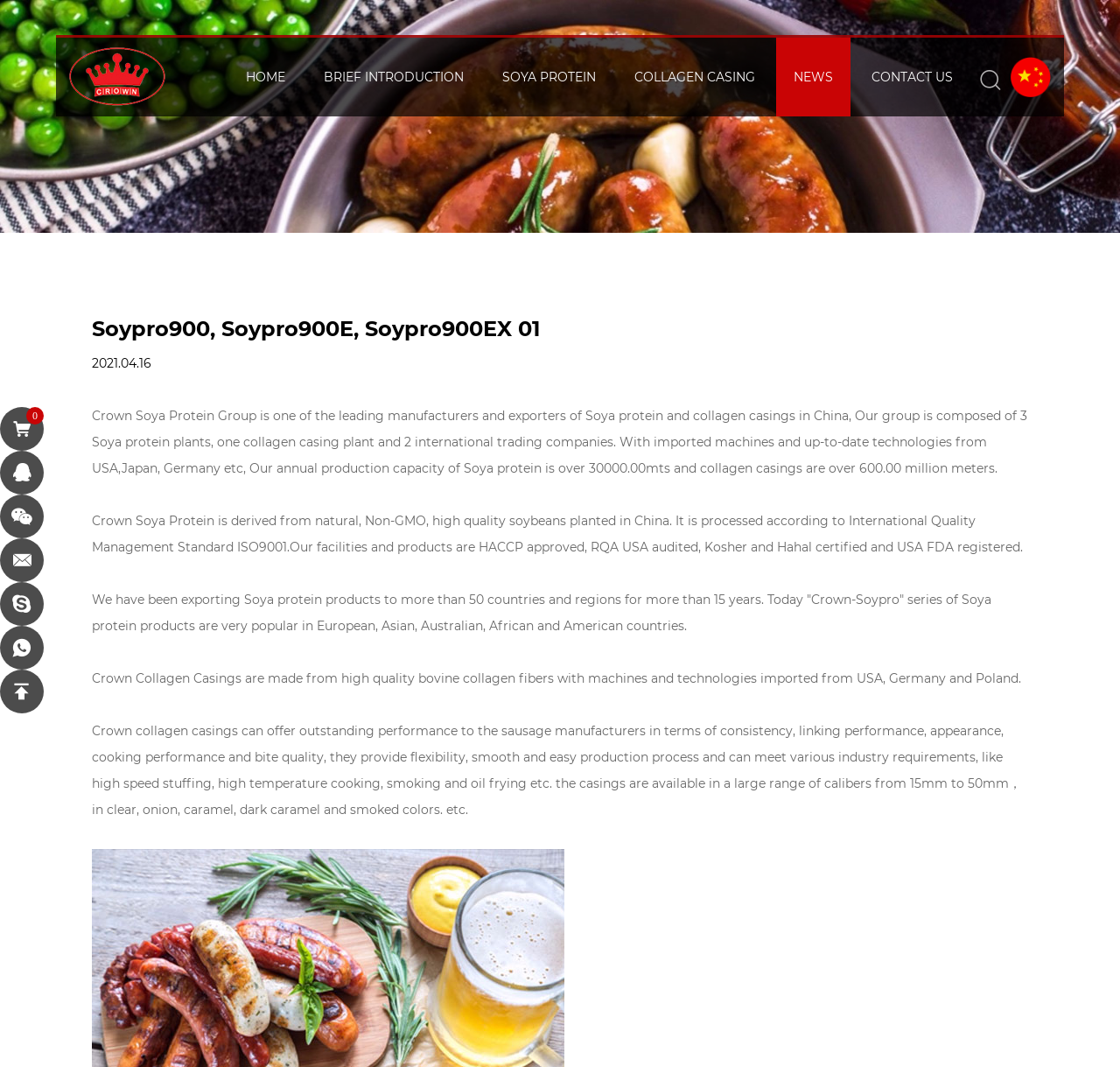Determine the bounding box coordinates of the clickable region to execute the instruction: "Click on the 'SOYA PROTEIN' link". The coordinates should be four float numbers between 0 and 1, denoted as [left, top, right, bottom].

[0.433, 0.035, 0.548, 0.109]